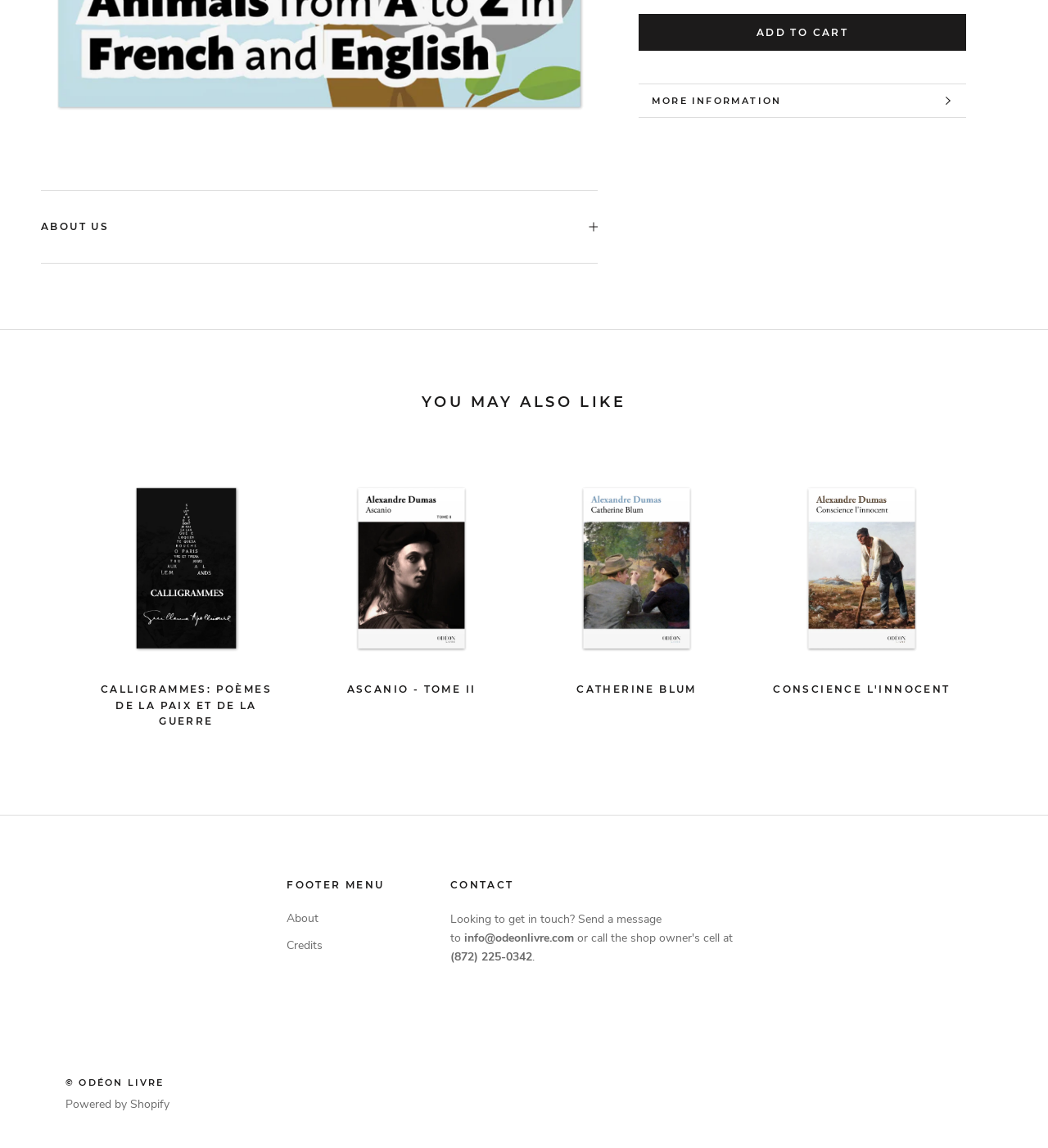Using the provided element description "About", determine the bounding box coordinates of the UI element.

[0.274, 0.792, 0.367, 0.807]